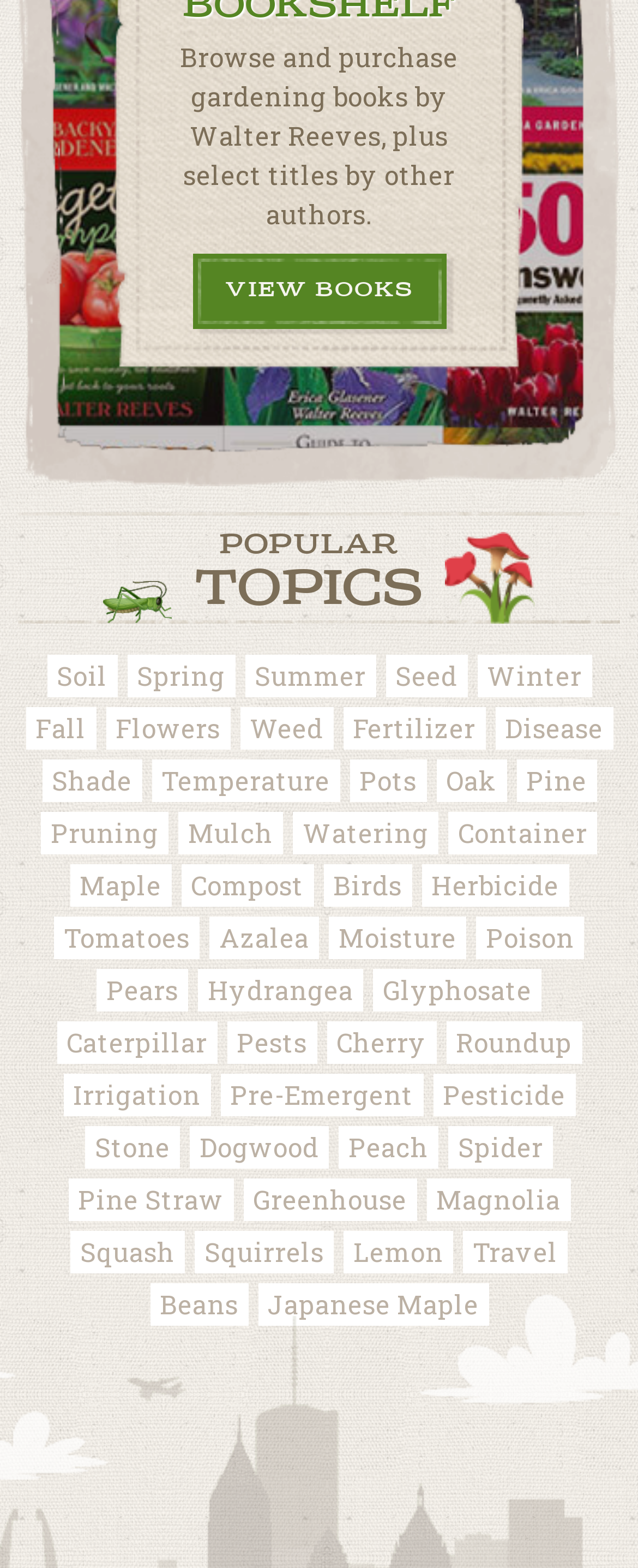What is the main topic of this webpage?
Using the visual information, reply with a single word or short phrase.

Gardening